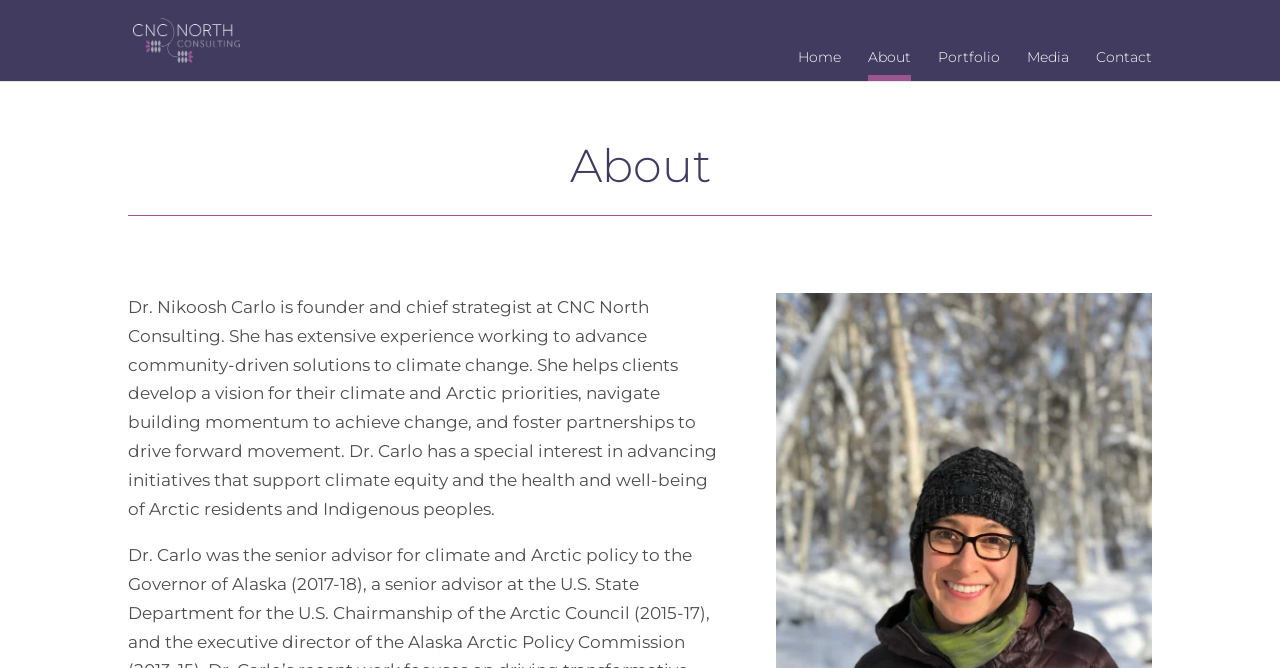By analyzing the image, answer the following question with a detailed response: How many navigation links are present on the webpage?

The webpage has navigation links for 'Home', 'About', 'Portfolio', 'Media', and 'Contact', indicating that there are 5 navigation links present on the webpage.